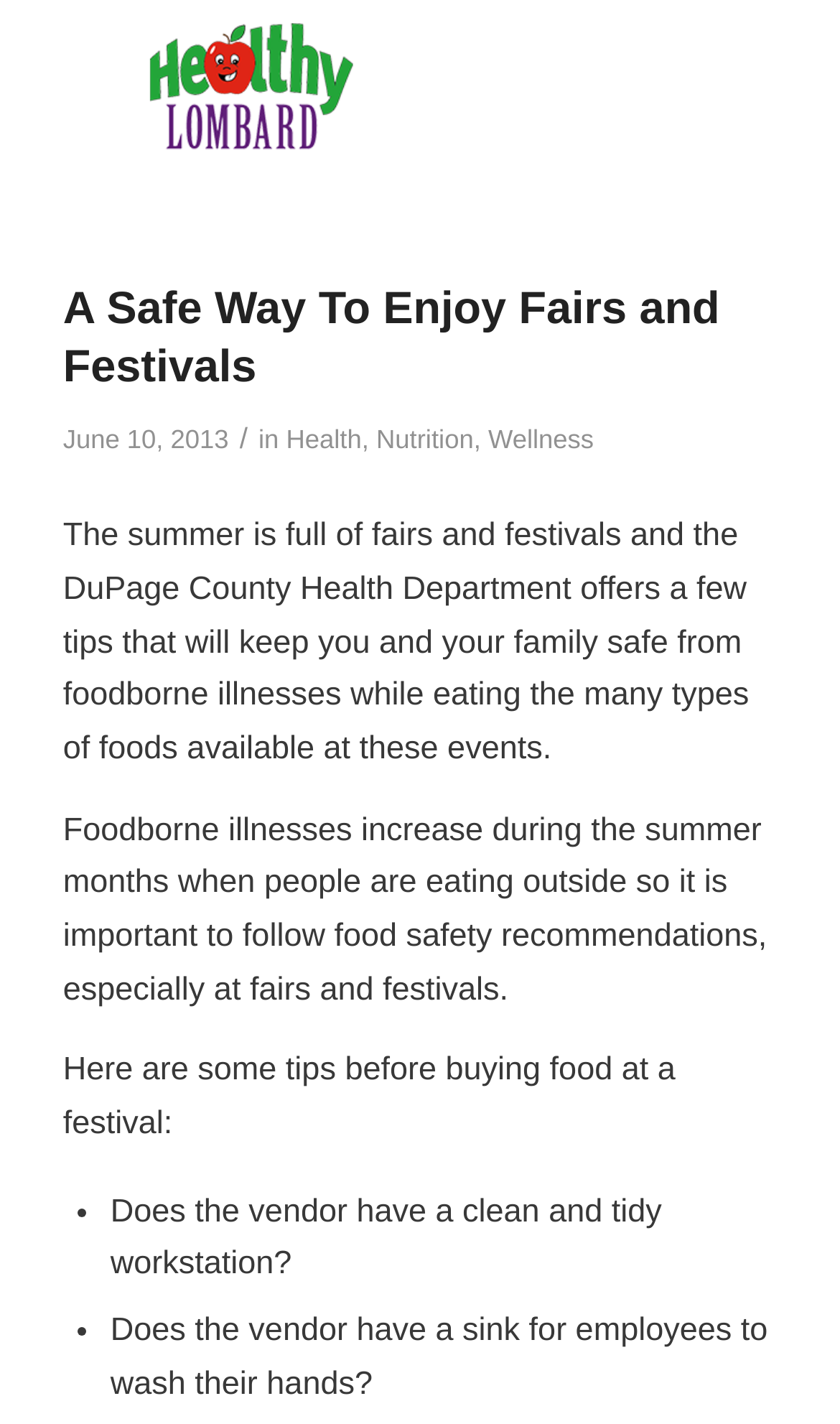What is the purpose of the image at the top of the page?
Provide a concise answer using a single word or phrase based on the image.

Logo